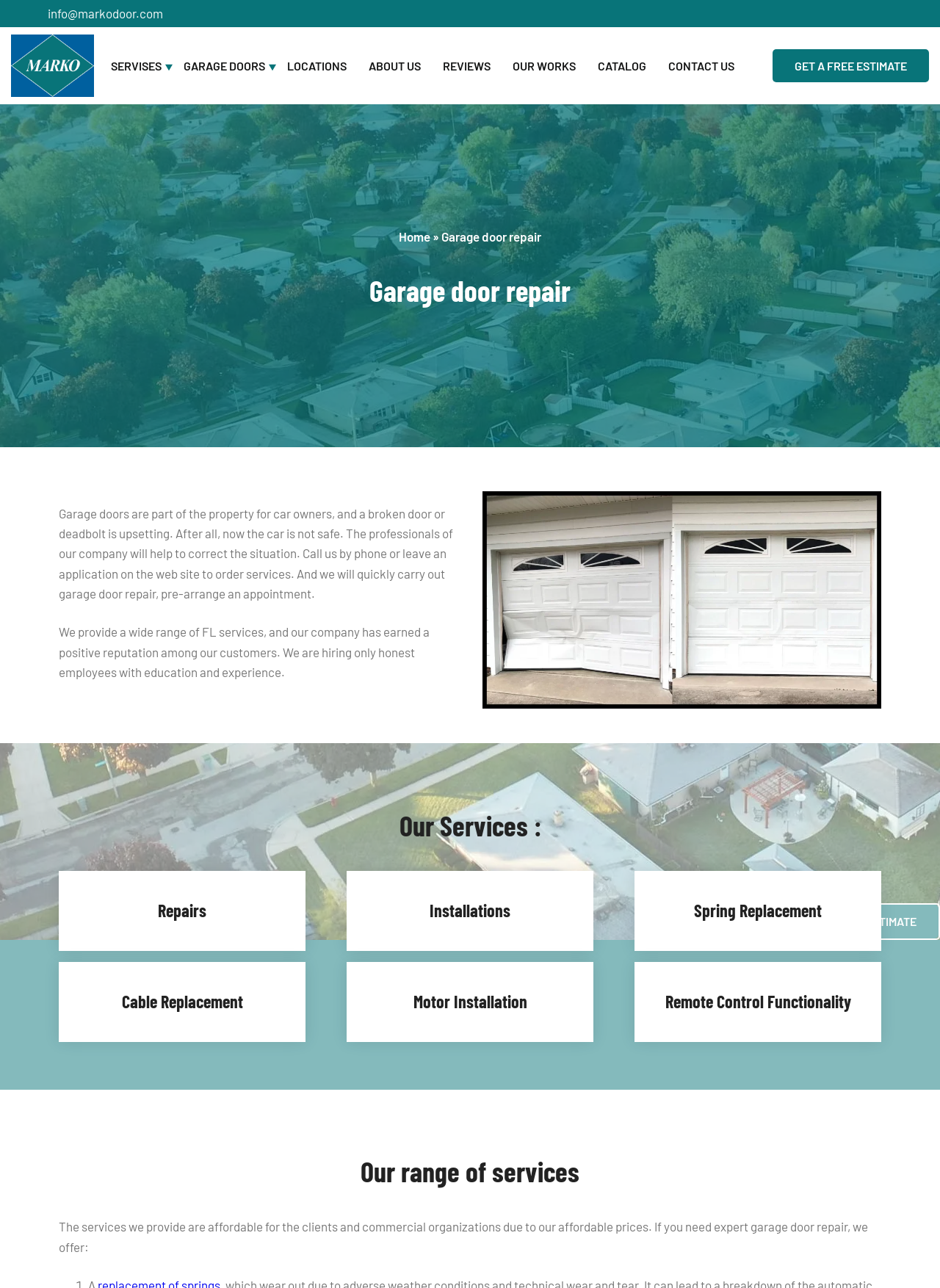Identify the bounding box coordinates of the specific part of the webpage to click to complete this instruction: "Visit the 'SERVISES' page".

[0.118, 0.044, 0.172, 0.058]